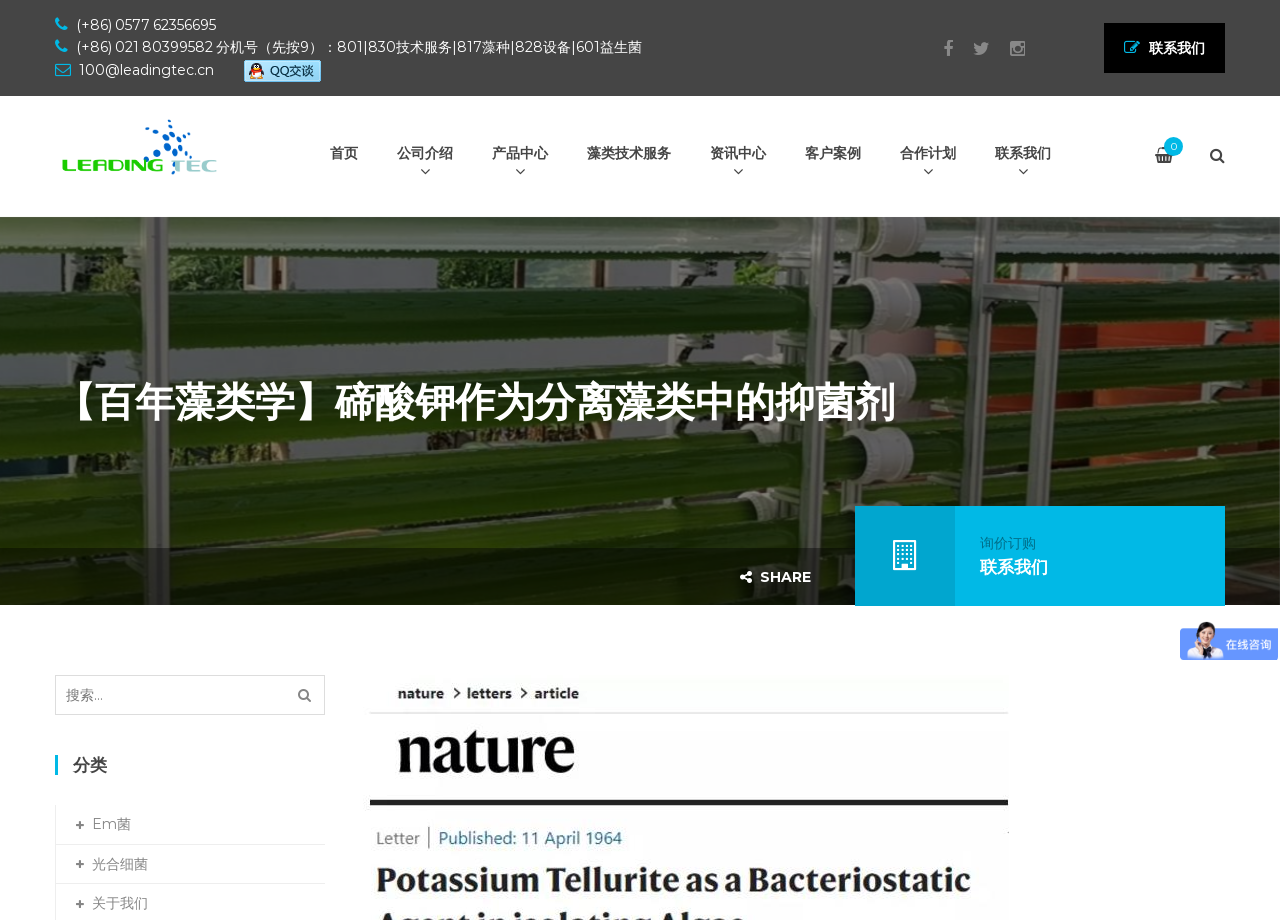Determine the bounding box coordinates of the area to click in order to meet this instruction: "search for something".

[0.043, 0.734, 0.254, 0.777]